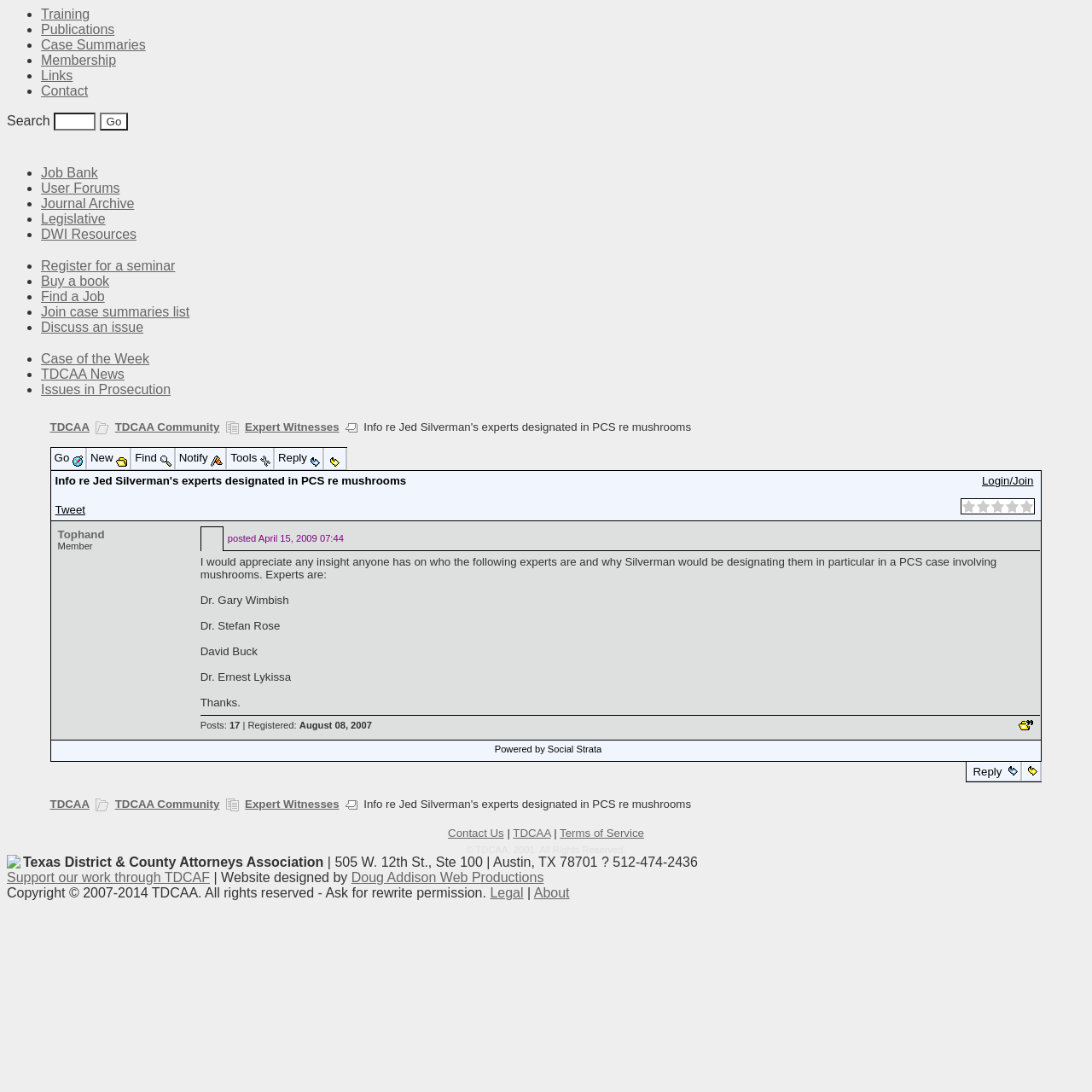What is the first link in the list of links?
With the help of the image, please provide a detailed response to the question.

The first link in the list of links is 'Training' because it is the first item in the list, indicated by the ListMarker '•' and the link text 'Training'.